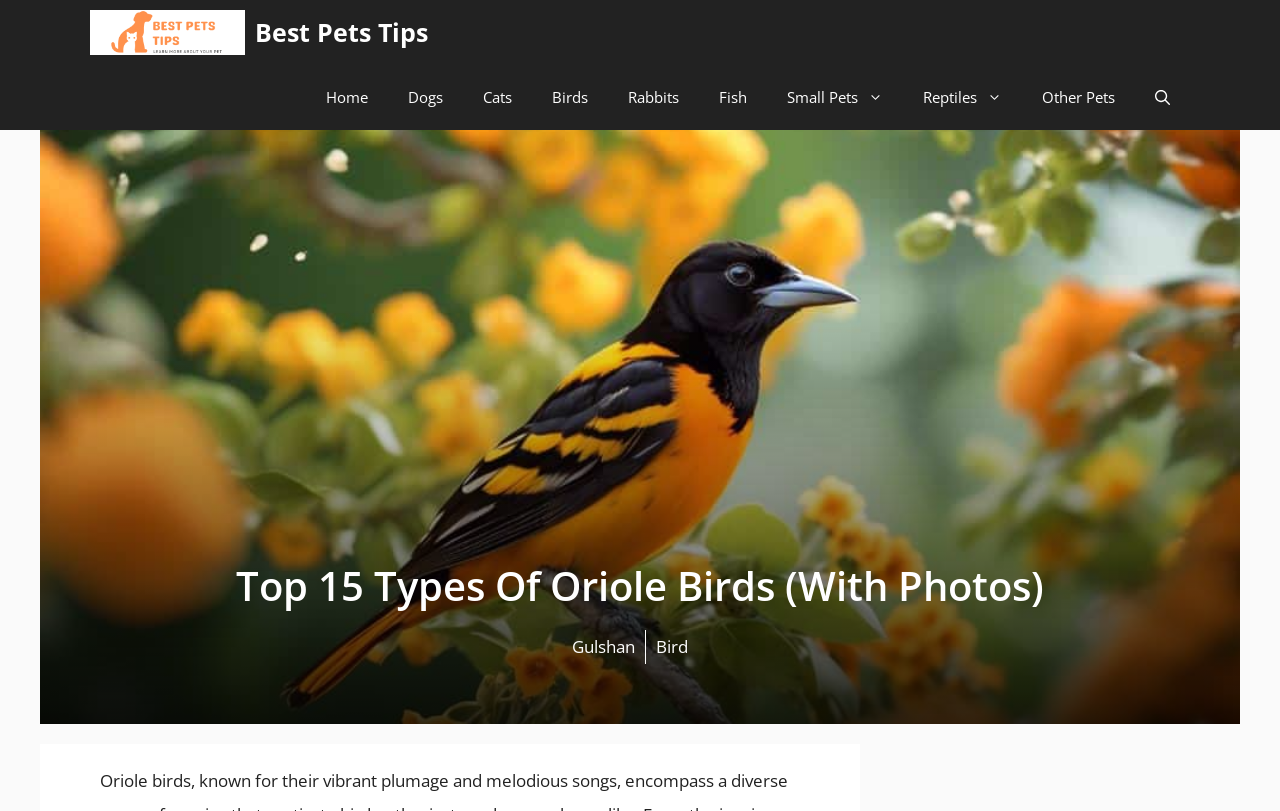Please identify the bounding box coordinates of the element I should click to complete this instruction: 'view the Top 15 Types Of Oriole Birds heading'. The coordinates should be given as four float numbers between 0 and 1, like this: [left, top, right, bottom].

[0.05, 0.693, 0.95, 0.752]